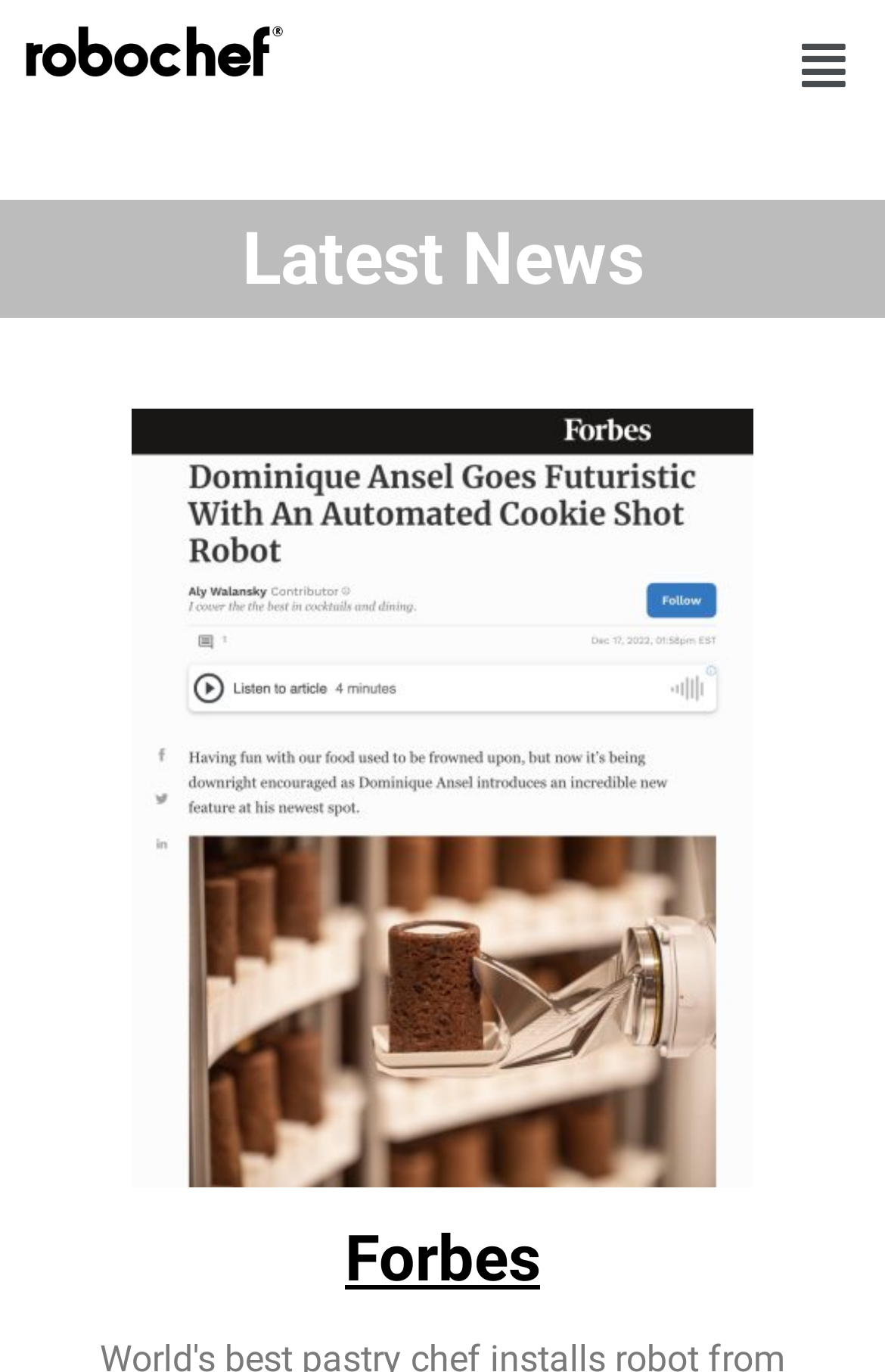What is the source of the news article?
Please provide a single word or phrase based on the screenshot.

Forbes